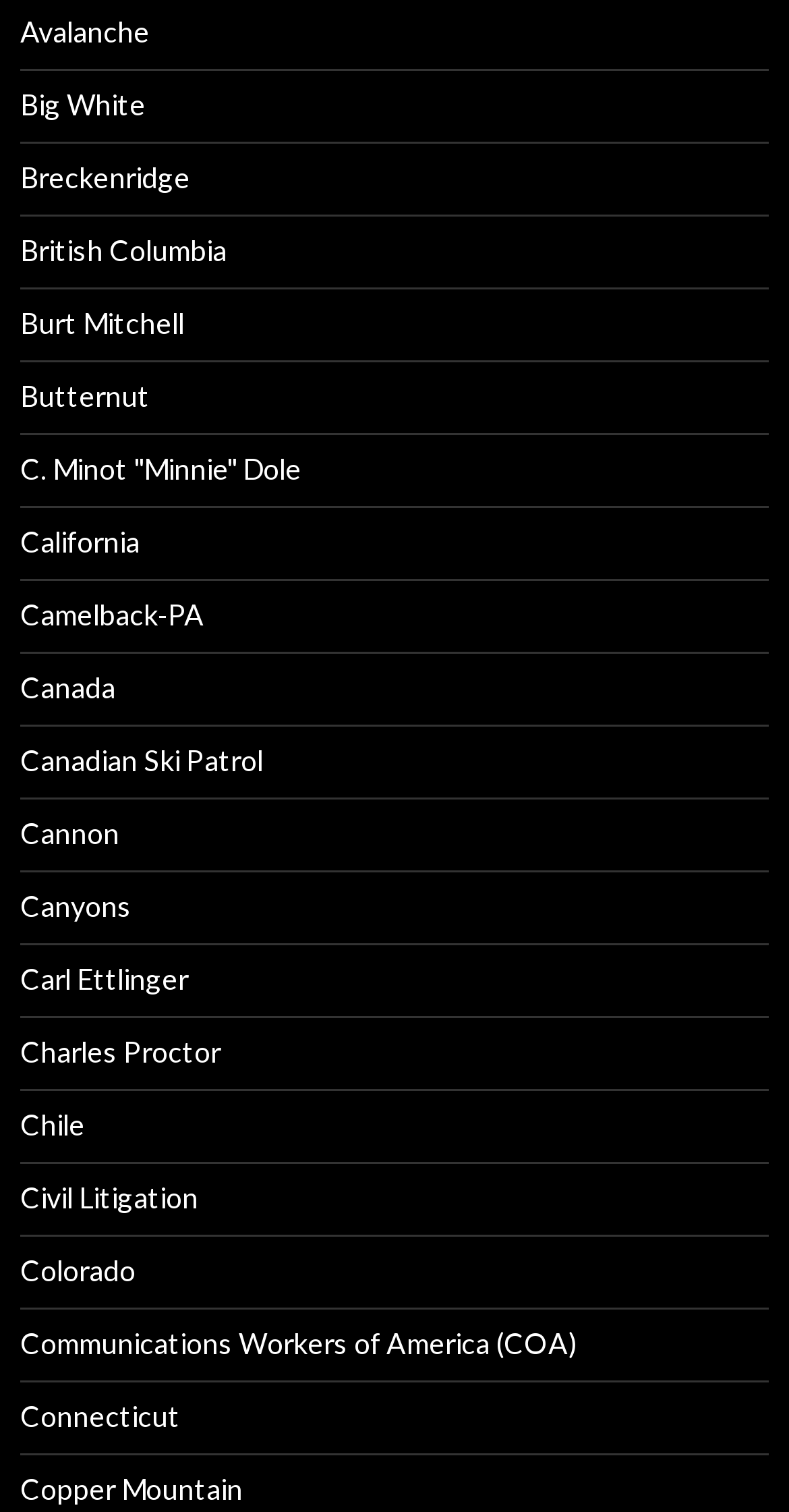How many ski resorts are listed?
Answer the question with a detailed and thorough explanation.

I counted the number of links on the webpage, and there are 17 links that appear to be names of ski resorts, such as Avalanche, Big White, Breckenridge, and so on.